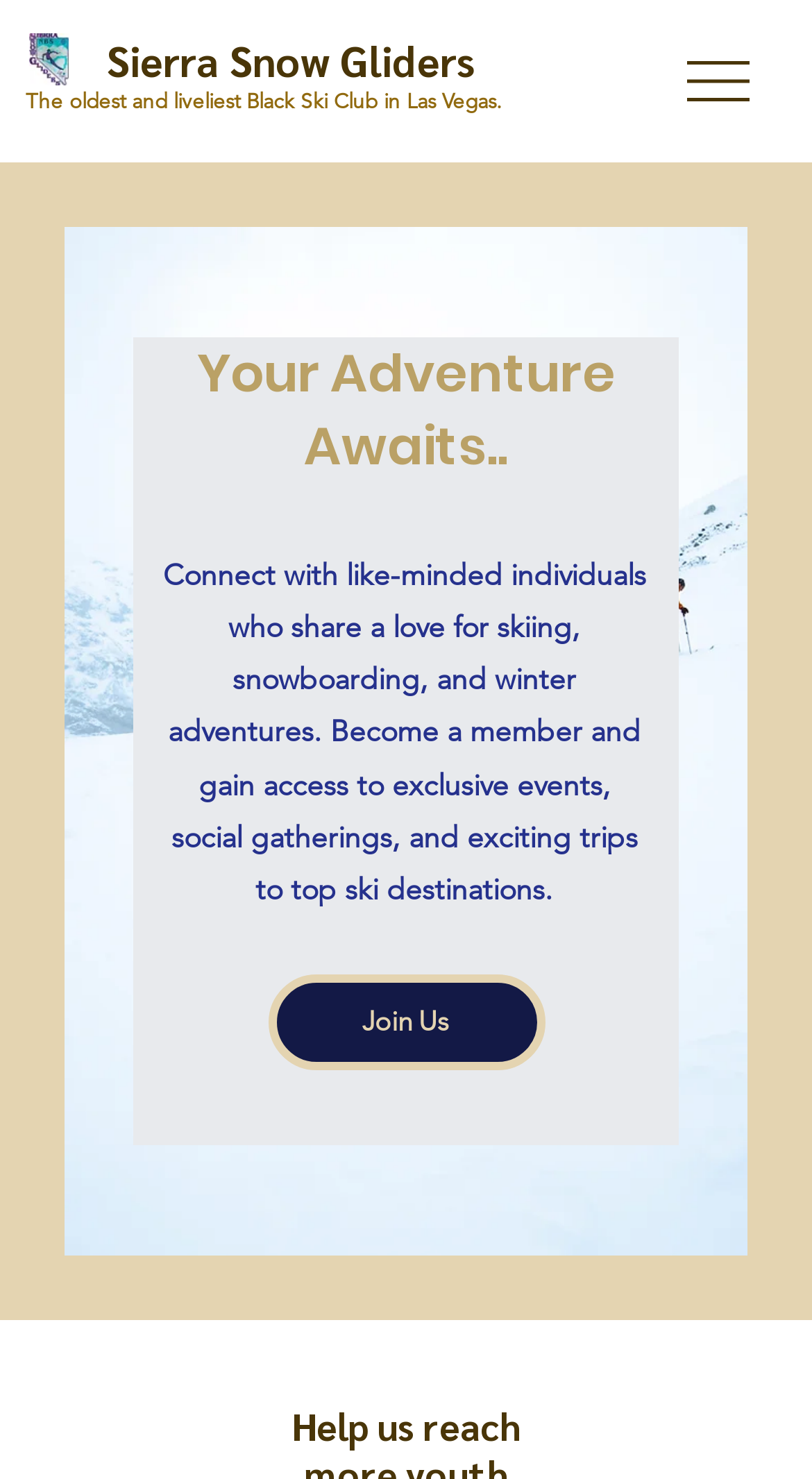Provide the bounding box coordinates of the HTML element this sentence describes: "parent_node: Sierra Snow Gliders". The bounding box coordinates consist of four float numbers between 0 and 1, i.e., [left, top, right, bottom].

[0.846, 0.034, 0.923, 0.076]